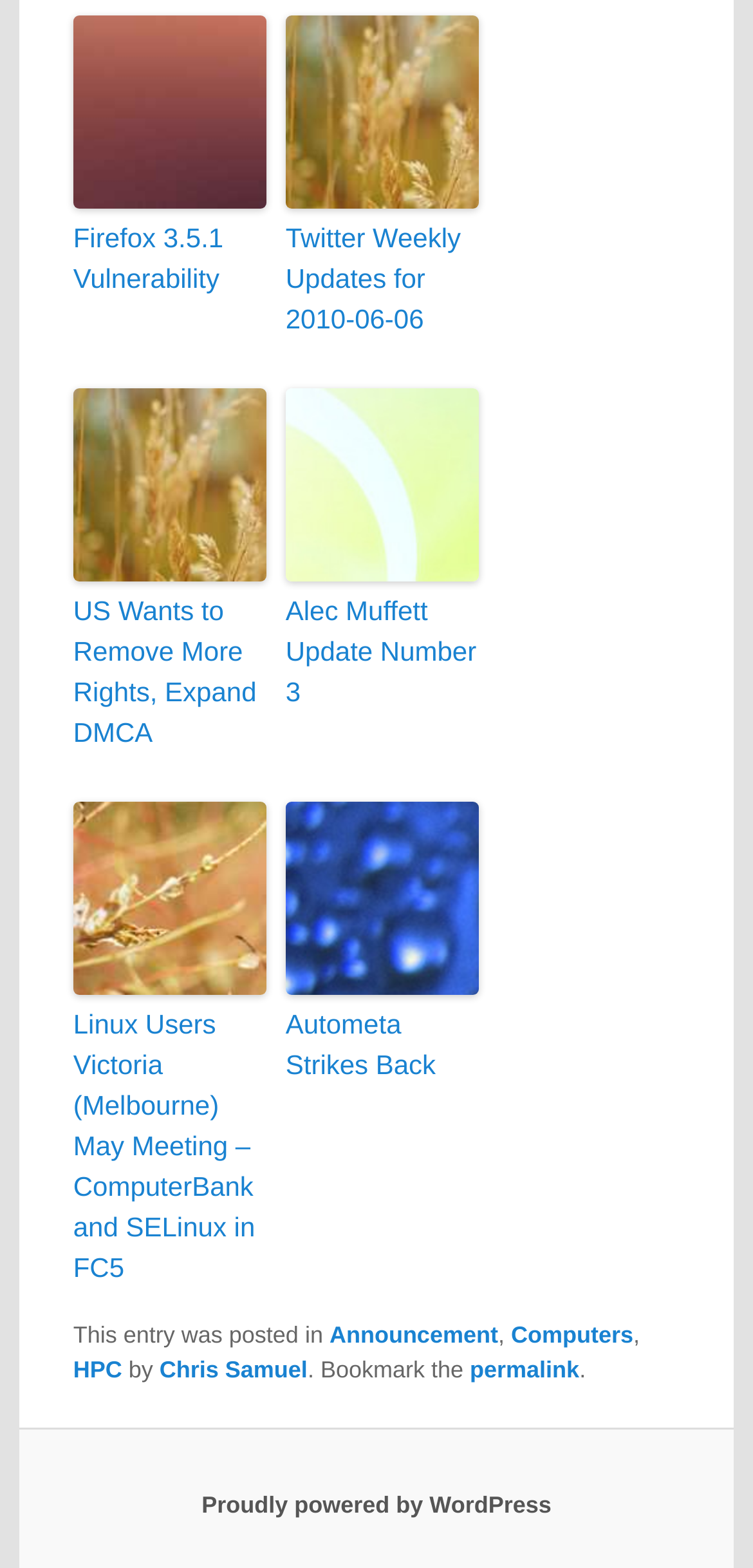Show me the bounding box coordinates of the clickable region to achieve the task as per the instruction: "Read about US Wants to Remove More Rights, Expand DMCA".

[0.097, 0.247, 0.354, 0.371]